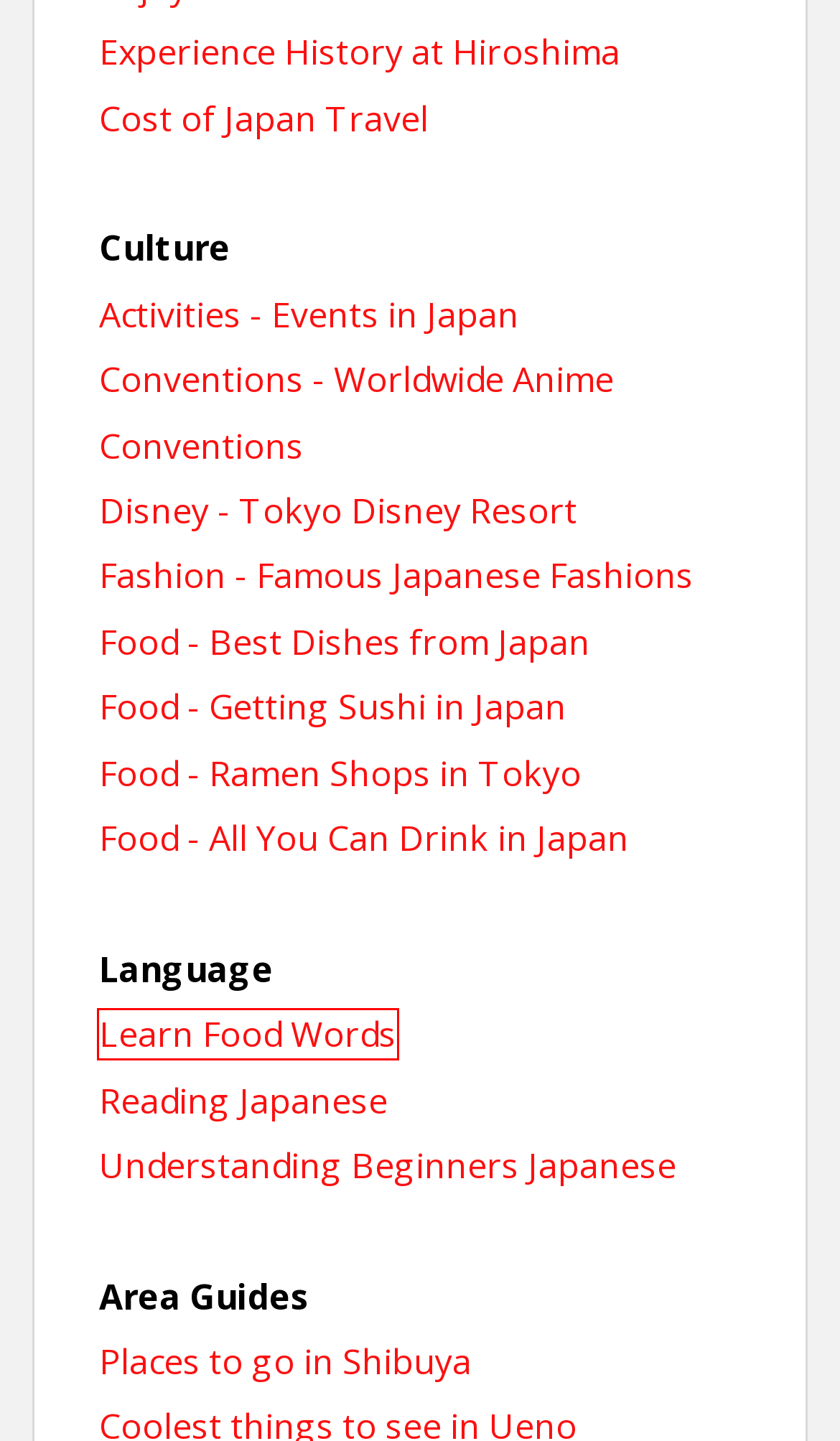You are presented with a screenshot of a webpage containing a red bounding box around an element. Determine which webpage description best describes the new webpage after clicking on the highlighted element. Here are the candidates:
A. Tips for finding Sushi in Japan - Japan Ryan
B. Japanese food is more than ramen and sushi! - Japan Ryan
C. Convention Stuff - Japan Ryan
D. All You Can Drink in Japan - Japan Ryan
E. Cost of Going to Japan - Japan Ryan
F. Learn The Japanese Words of Foods - Japan Ryan
G. Top 15 Places To Go In Shibuya - Japan Ryan
H. Events to Attend in Japan - Japan Ryan

F